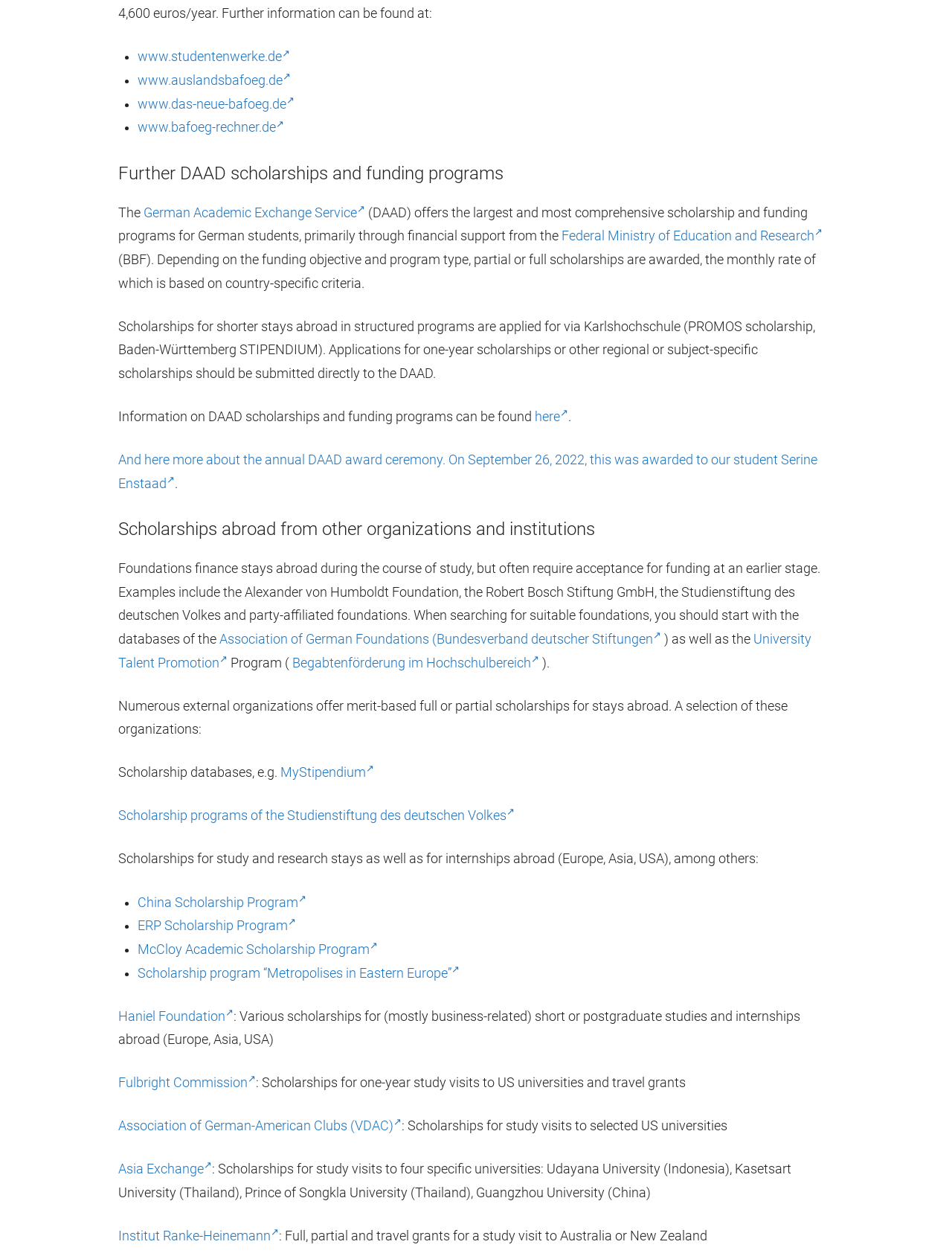Please answer the following question as detailed as possible based on the image: 
What is the name of the foundation mentioned?

One of the links on the webpage has the text 'Haniel Foundation', which suggests that it is a foundation related to education or research.